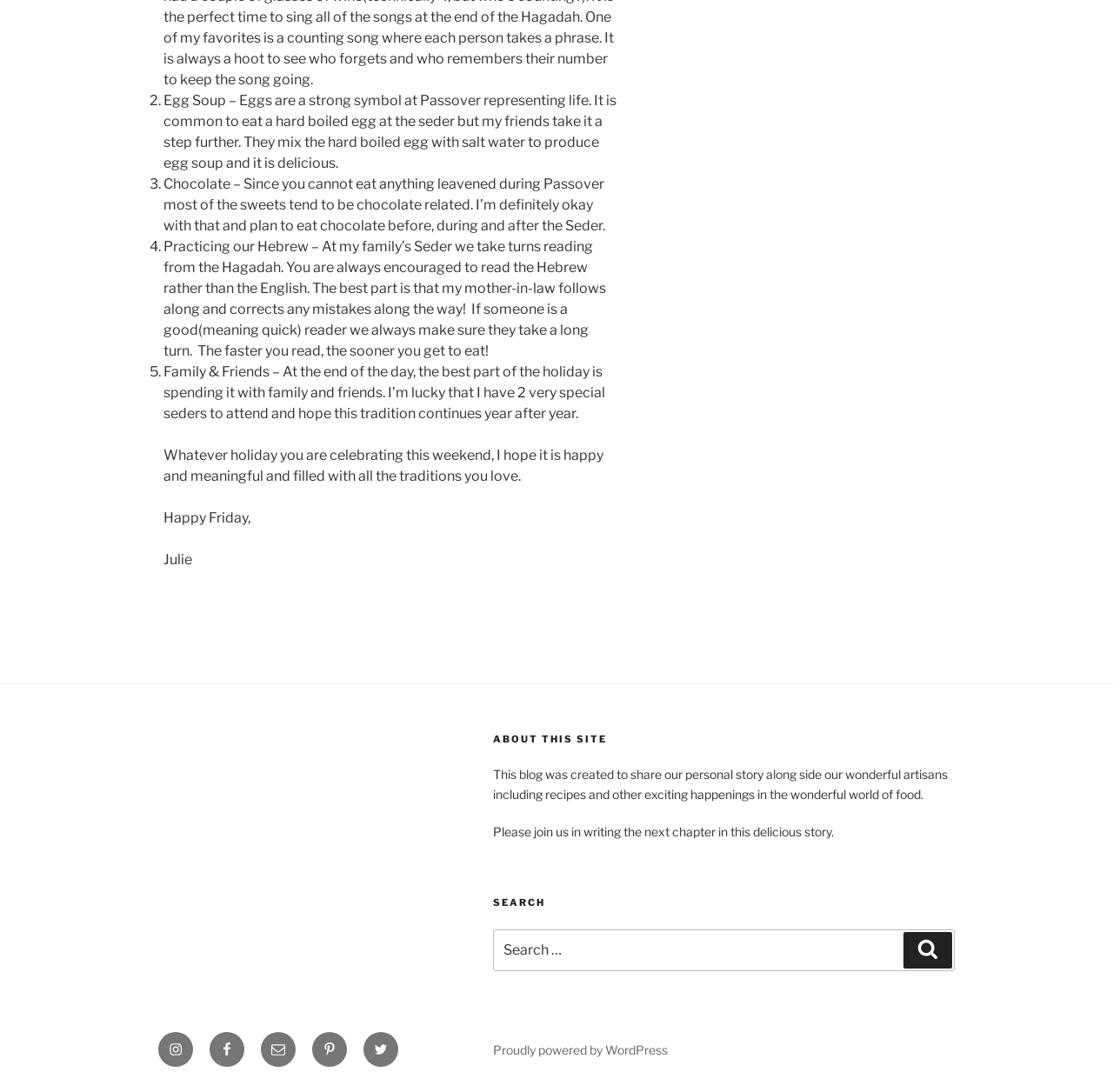With reference to the image, please provide a detailed answer to the following question: What is the purpose of the blog?

The 'About This Site' section mentions that the blog was created to share the author's personal story alongside recipes and other exciting happenings in the world of food, indicating the purpose of the blog.